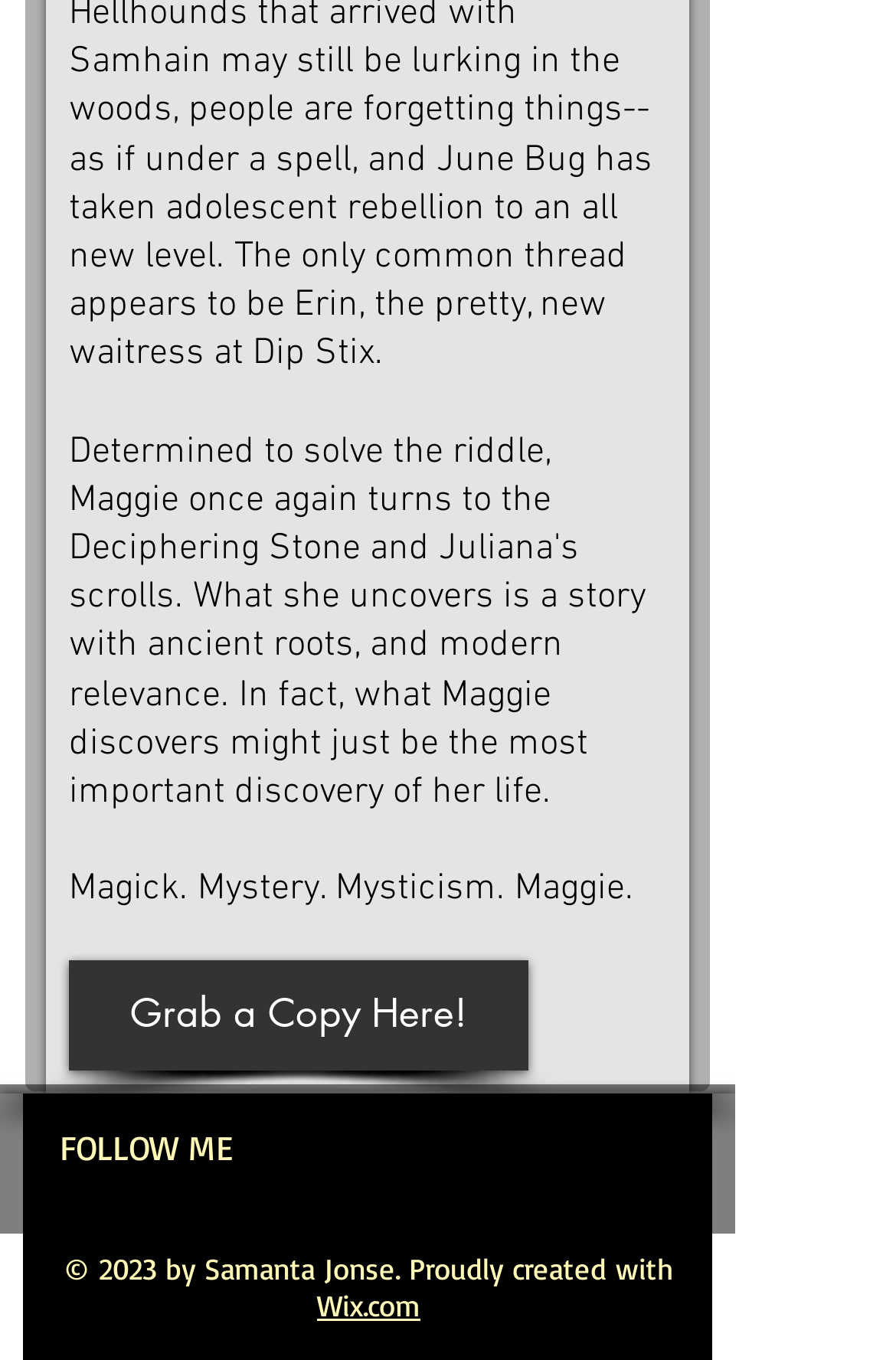Find and provide the bounding box coordinates for the UI element described with: "aria-label="c-youtube"".

[0.669, 0.829, 0.759, 0.888]